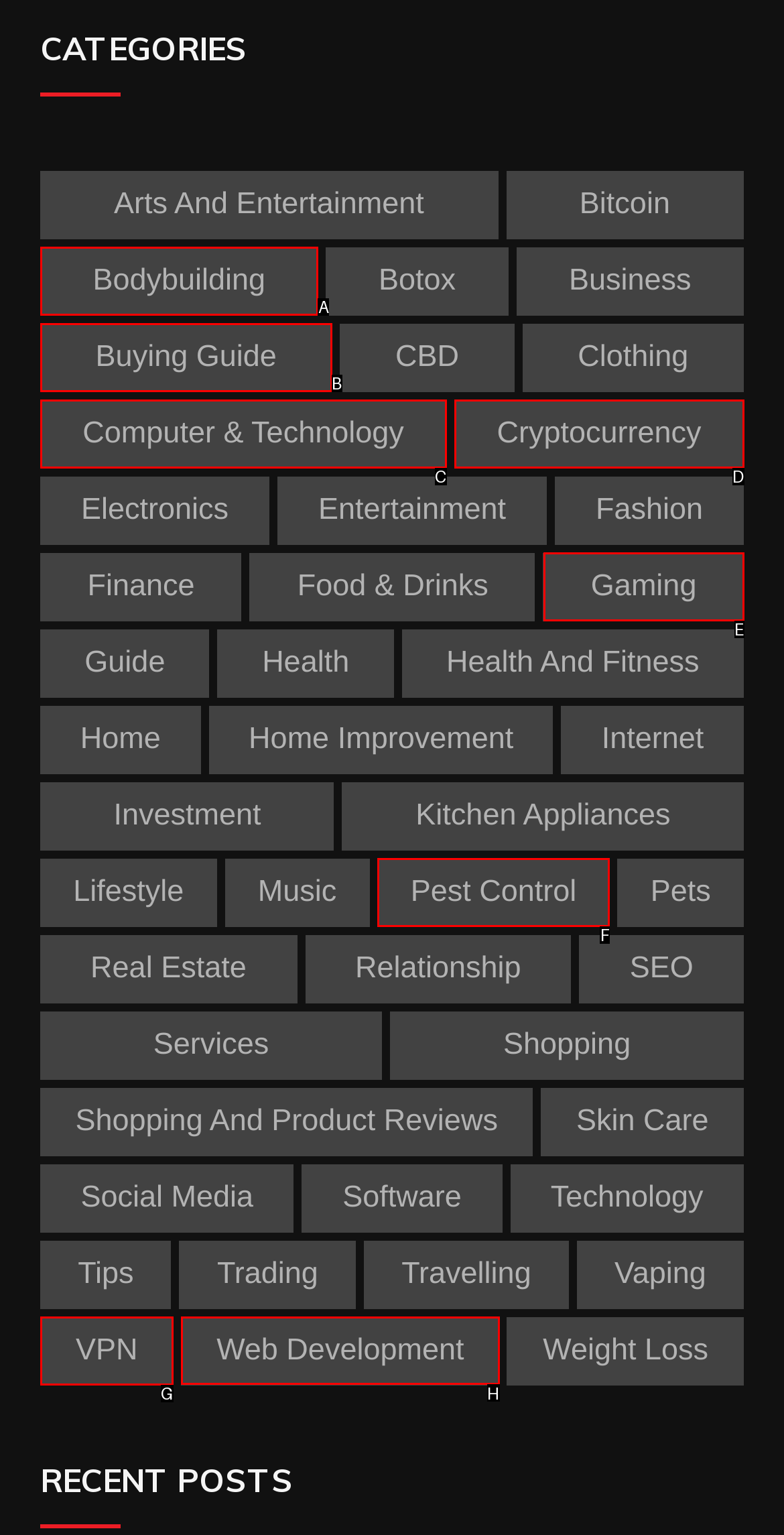Identify the correct lettered option to click in order to perform this task: Learn about Web development. Respond with the letter.

H